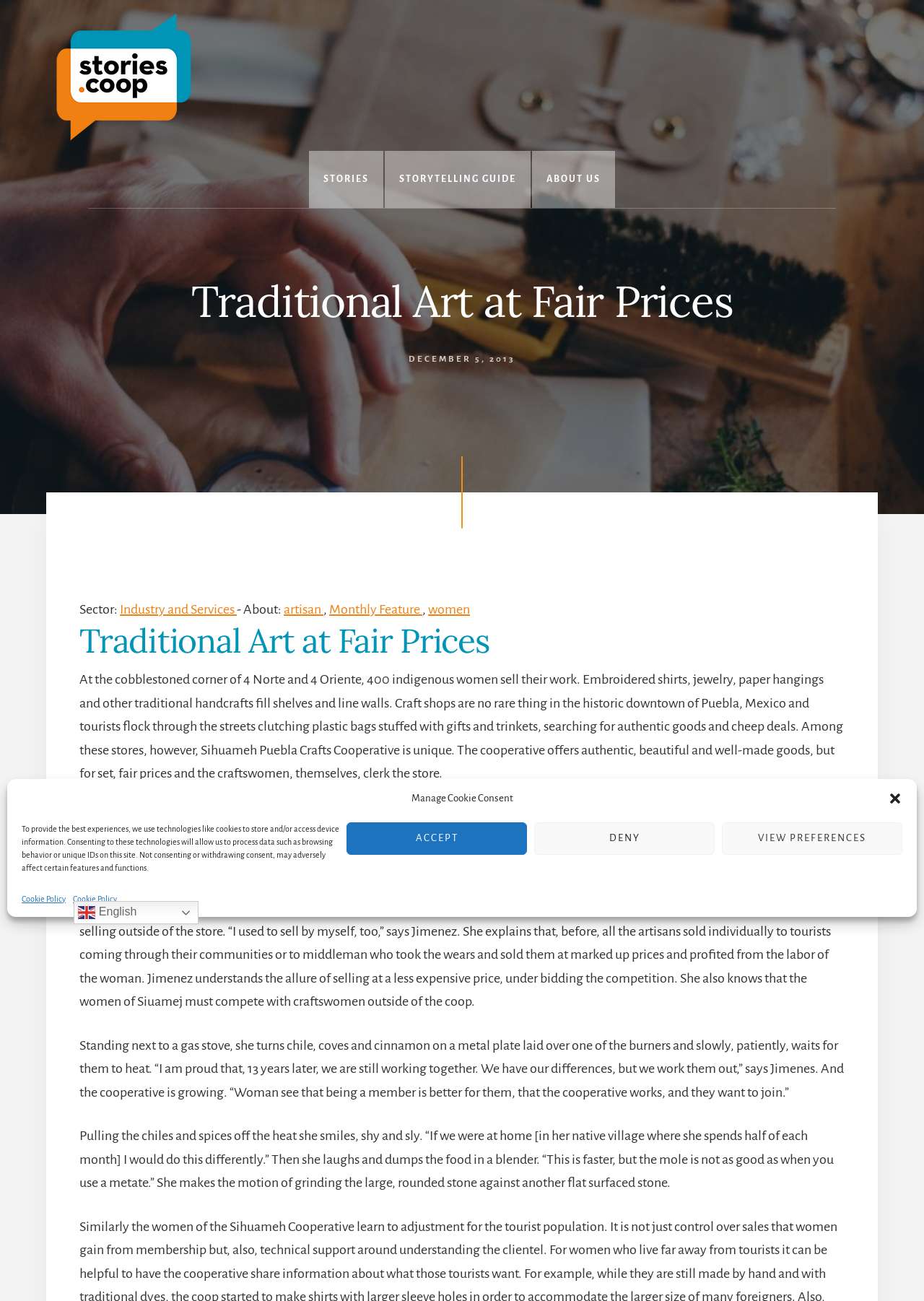How do the women in the cooperative determine the prices of their products?
Please answer the question with a detailed response using the information from the screenshot.

According to the webpage, Maria Jimenez, a craftswoman and cooperative leader, explains that the women work together to determine a fair price for their labor, taking materials and time into account. This information is obtained from the quote '“Organizing into the cooperative lets us give the correct value to our work,” says Jimenez.'